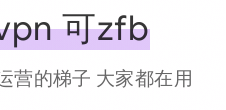Using the details in the image, give a detailed response to the question below:
What is the focus of the design in the image?

The overall design of the image suggests a focus on internet services or applications, specifically related to VPN (Virtual Private Network) capabilities and possibly notifications regarding usage that is widely recognized.